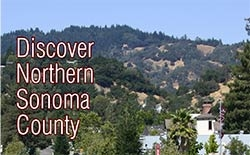Answer this question using a single word or a brief phrase:
What type of getaway is the area appealing for?

Tranquil